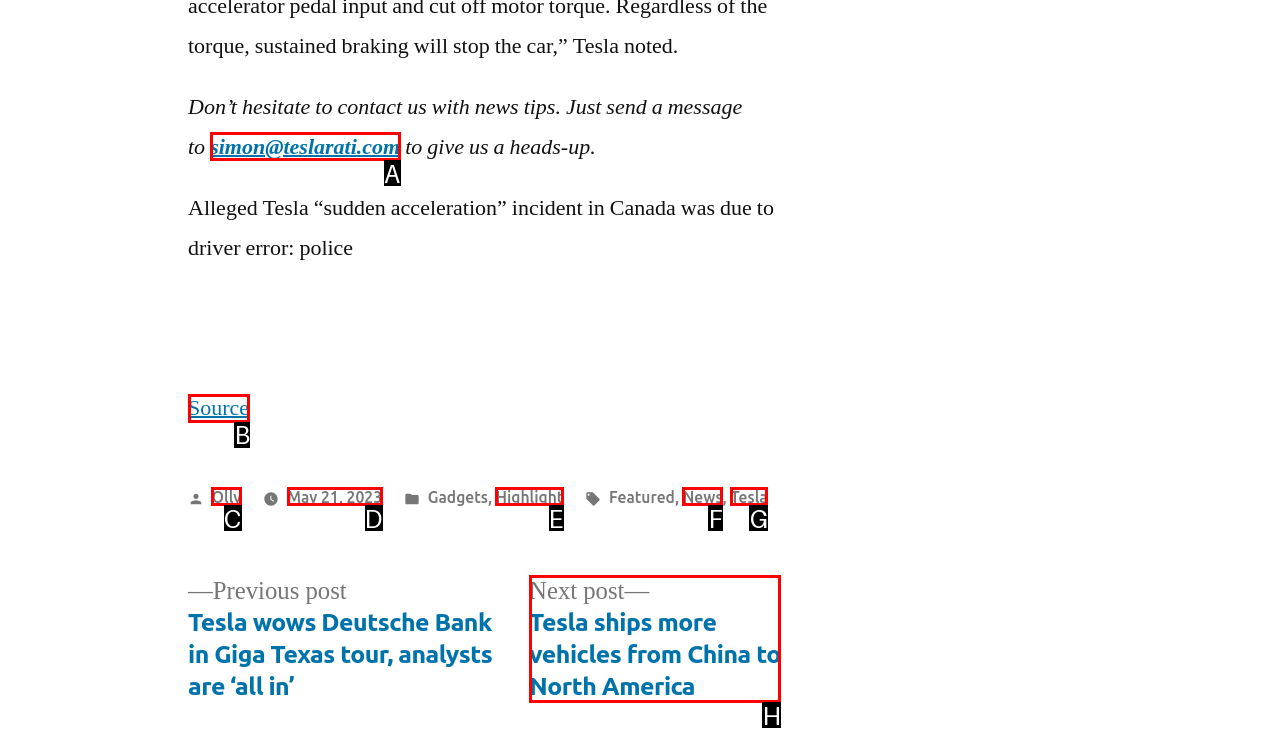Identify the correct UI element to click on to achieve the task: read the source. Provide the letter of the appropriate element directly from the available choices.

B